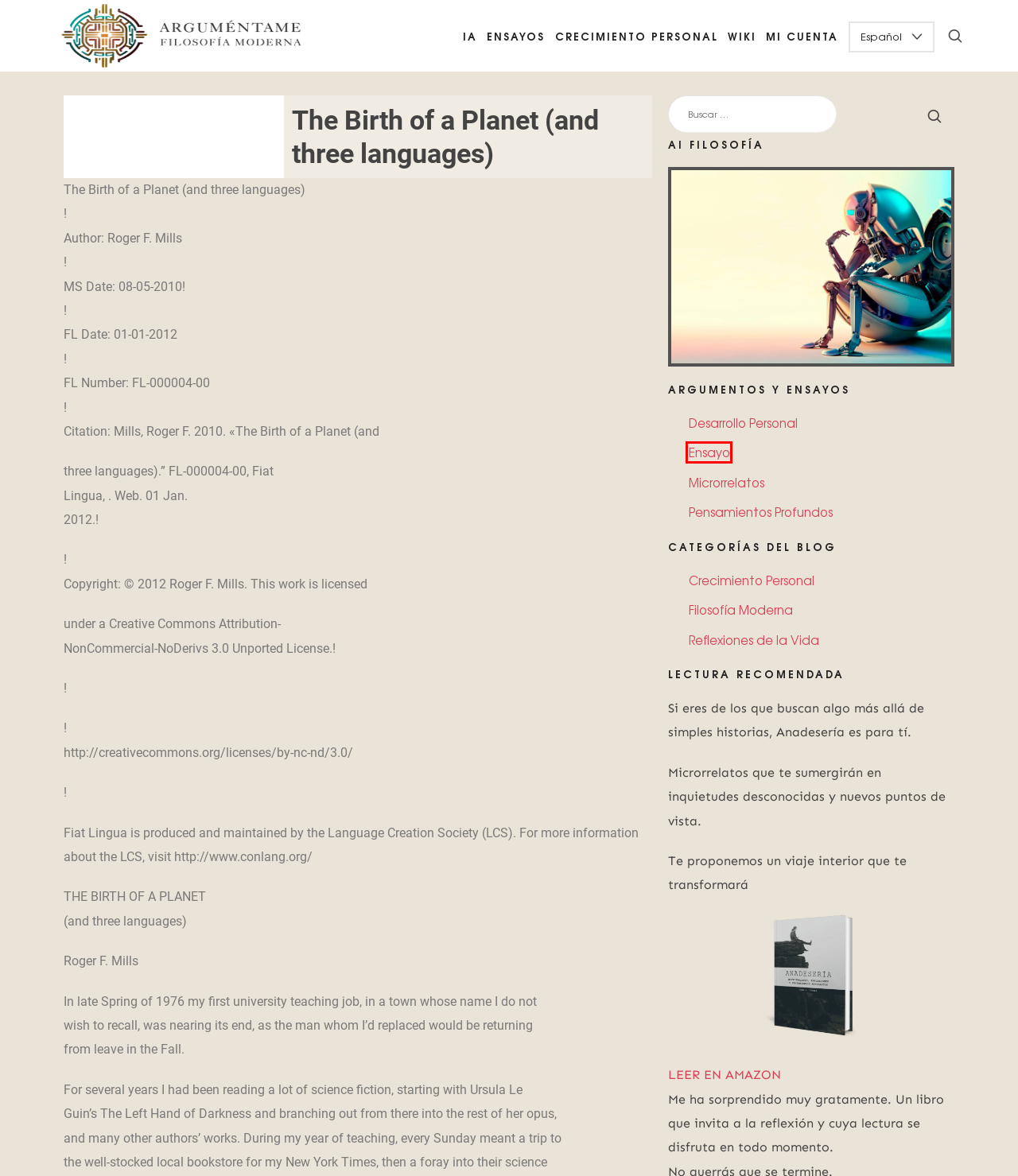A screenshot of a webpage is provided, featuring a red bounding box around a specific UI element. Identify the webpage description that most accurately reflects the new webpage after interacting with the selected element. Here are the candidates:
A. Crecimiento Personal Archivos - Filosofía Moderna, Arguméntame
B. IA de Filosofía Moderna y Ensayos Literarios
C. Pensamientos Profundos Archivos - Filosofía Moderna, Arguméntame
D. Reflexiones de la Vida, Filsofía Moderna y Ensayos Literarios
E. Ensayo Archivos - Filosofía Moderna, Arguméntame
F. Microrrelatos Archivos - Filosofía Moderna, Arguméntame
G. Wiki Filosófica - Filosofía Moderna, Arguméntame
H. Desarrollo Personal Archivos - Filosofía Moderna, Arguméntame

E